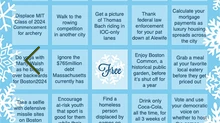What is the central square of the bingo card highlighted with?
Identify the answer in the screenshot and reply with a single word or phrase.

The word 'Free'